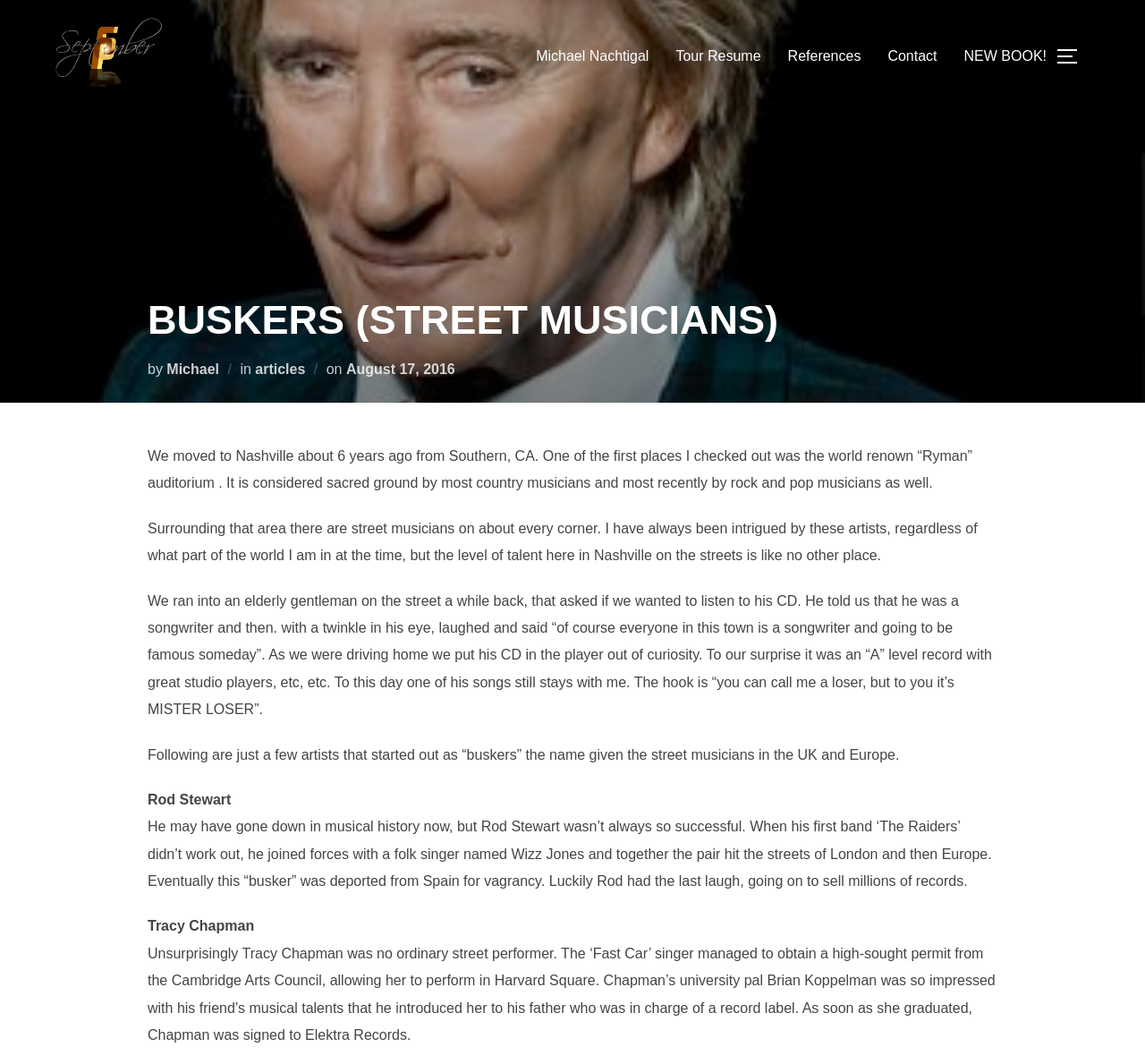Extract the primary heading text from the webpage.

BUSKERS (STREET MUSICIANS)